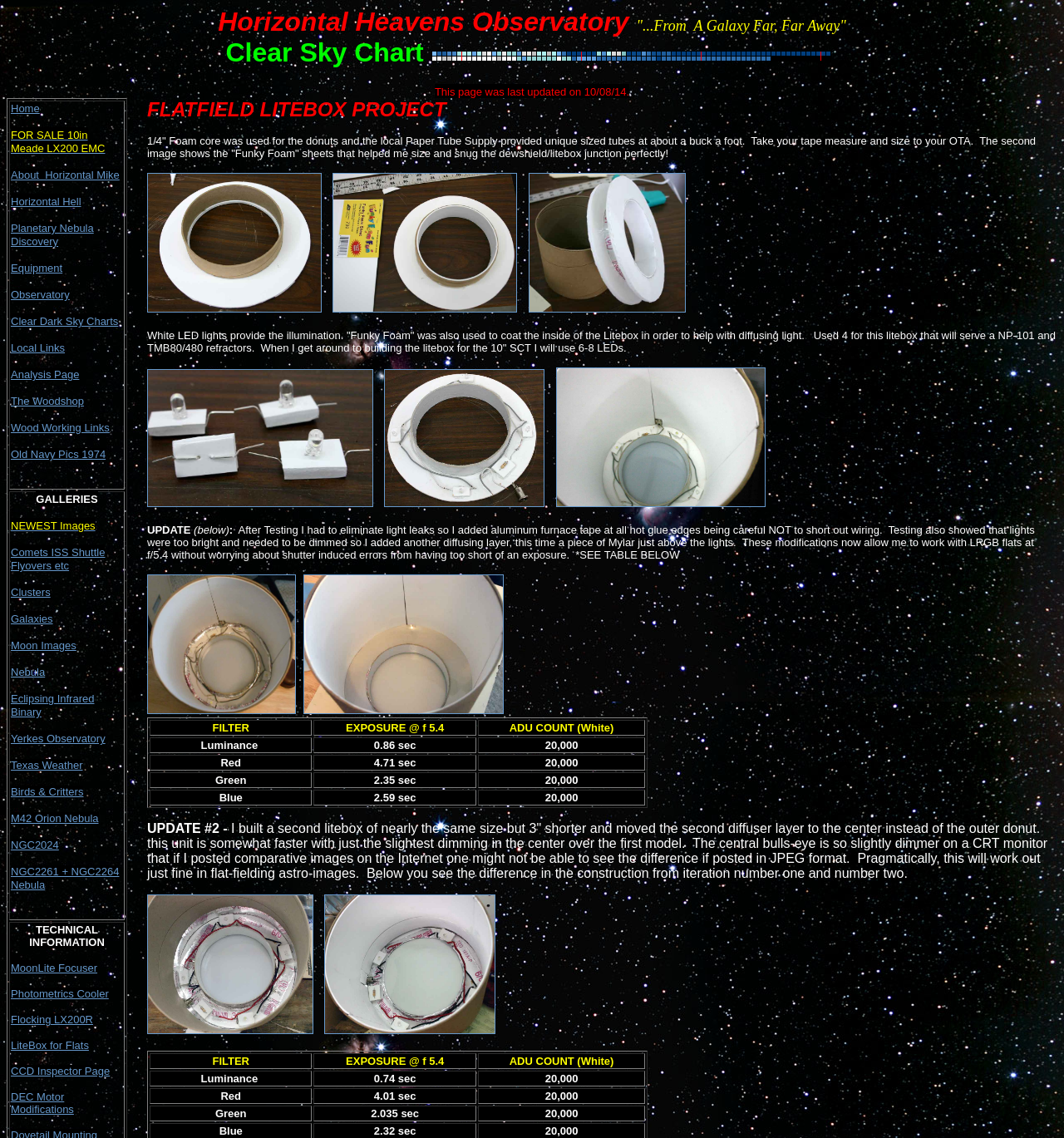What is the exposure time for the Luminance filter at f 5.4?
Offer a detailed and exhaustive answer to the question.

The webpage provides a table with exposure times for different filters at f 5.4. According to the table, the exposure time for the Luminance filter is 0.86 seconds.